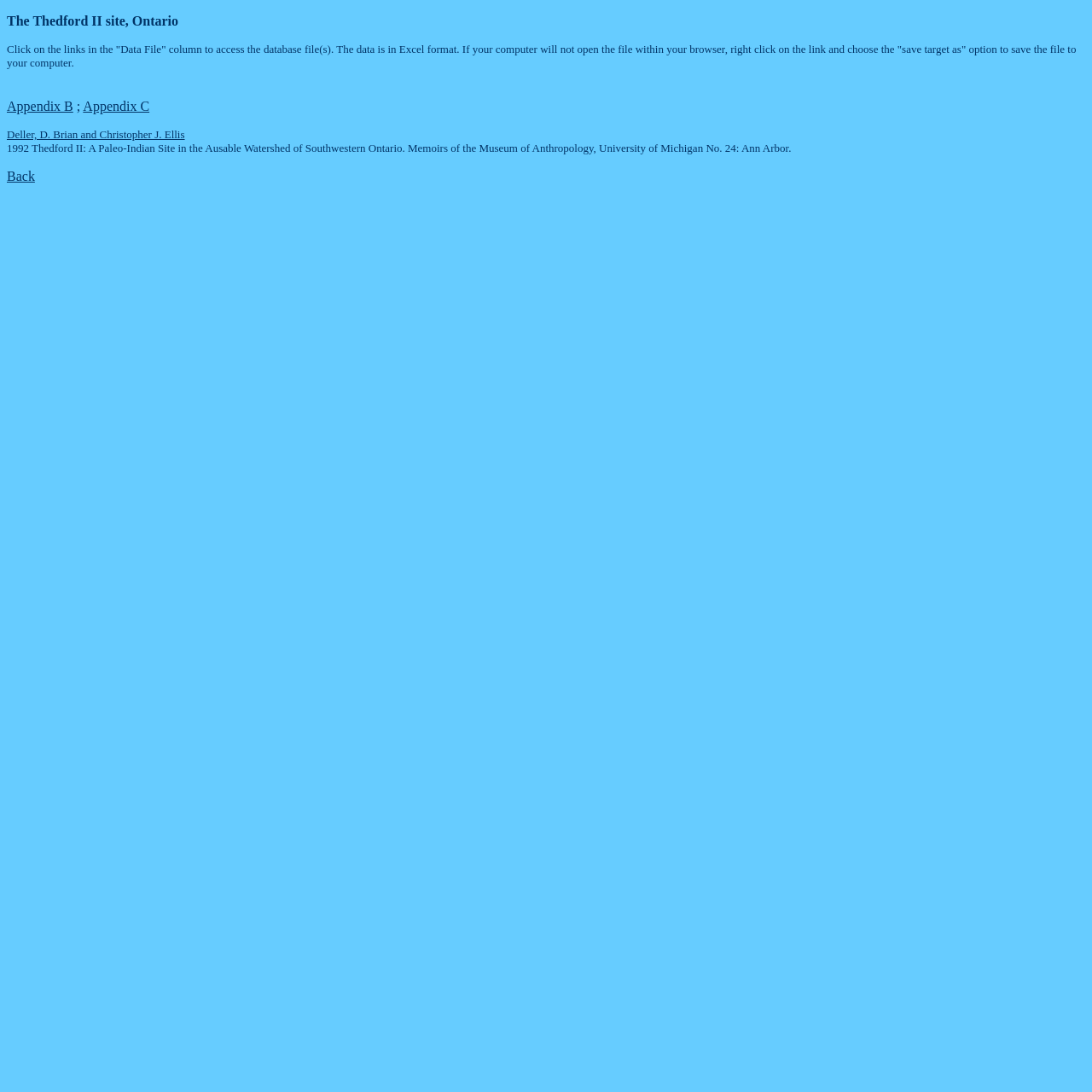Determine the bounding box coordinates for the UI element matching this description: "Back".

[0.006, 0.155, 0.032, 0.168]